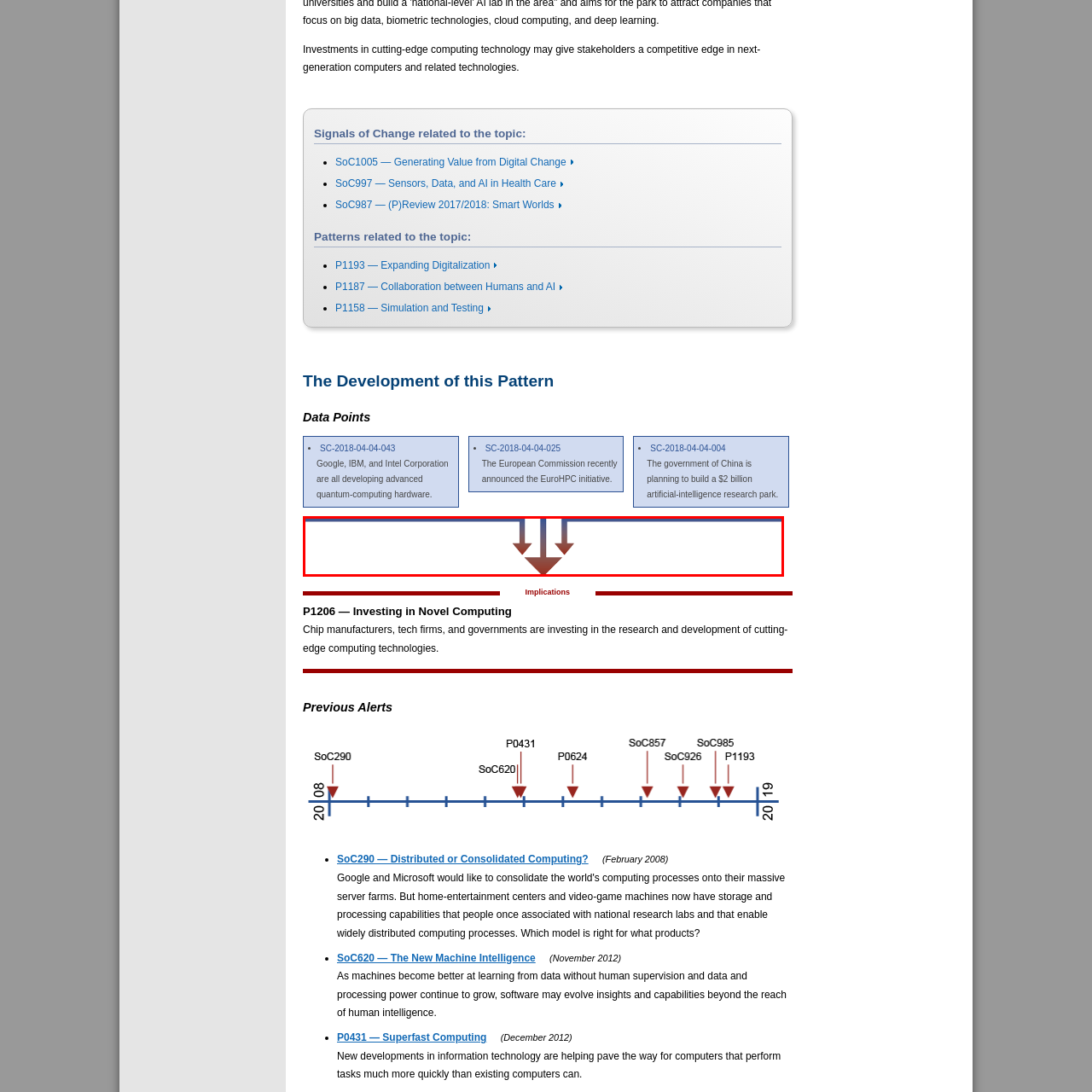What type of entities are investing in digital change?
Look closely at the area highlighted by the red bounding box and give a detailed response to the question.

The image highlights various data points, including investments and initiatives from notable tech companies and government bodies, which contribute to significant developments in the field of computing technology.